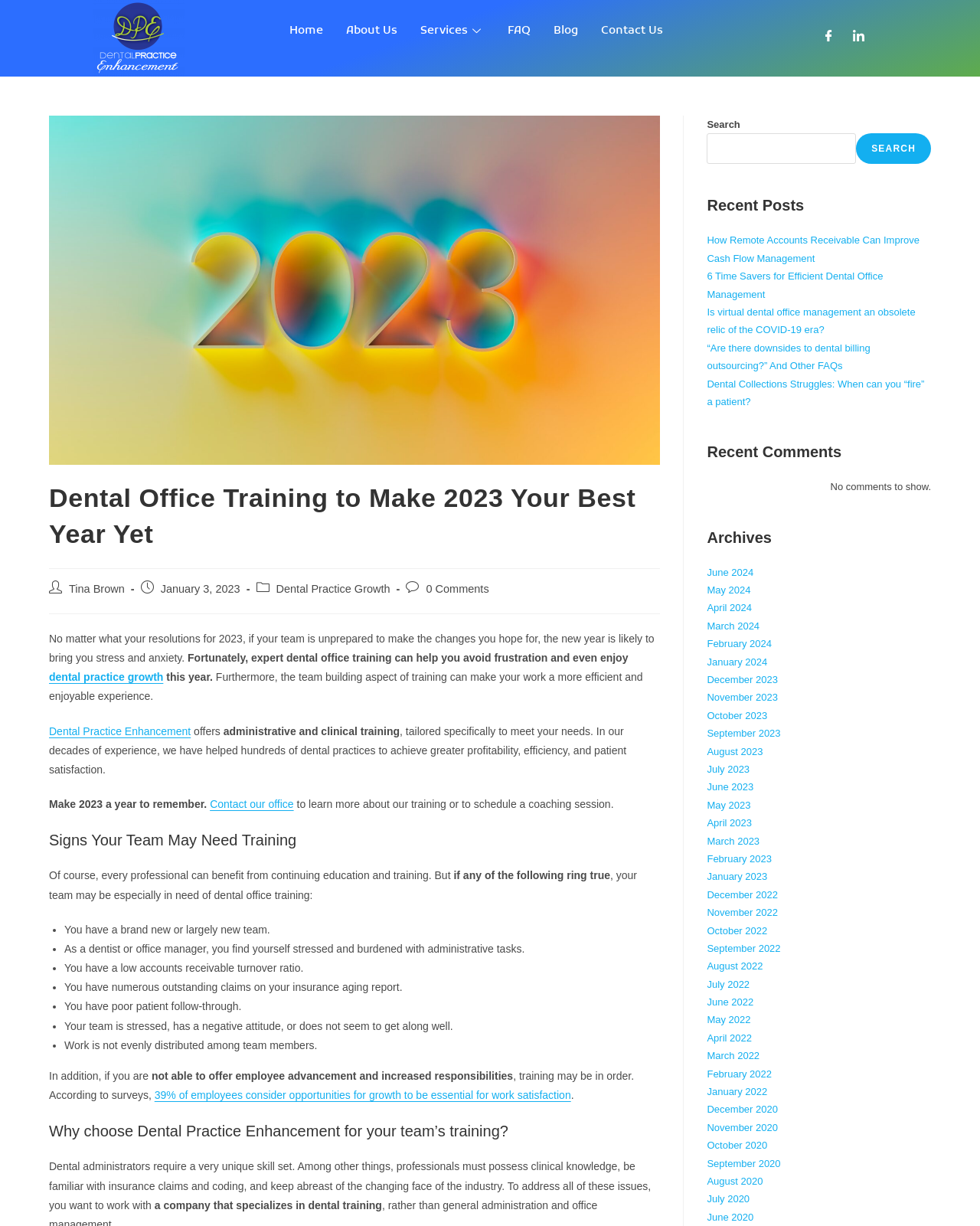Given the description Dental Practice Enhancement, predict the bounding box coordinates of the UI element. Ensure the coordinates are in the format (top-left x, top-left y, bottom-right x, bottom-right y) and all values are between 0 and 1.

[0.05, 0.591, 0.195, 0.601]